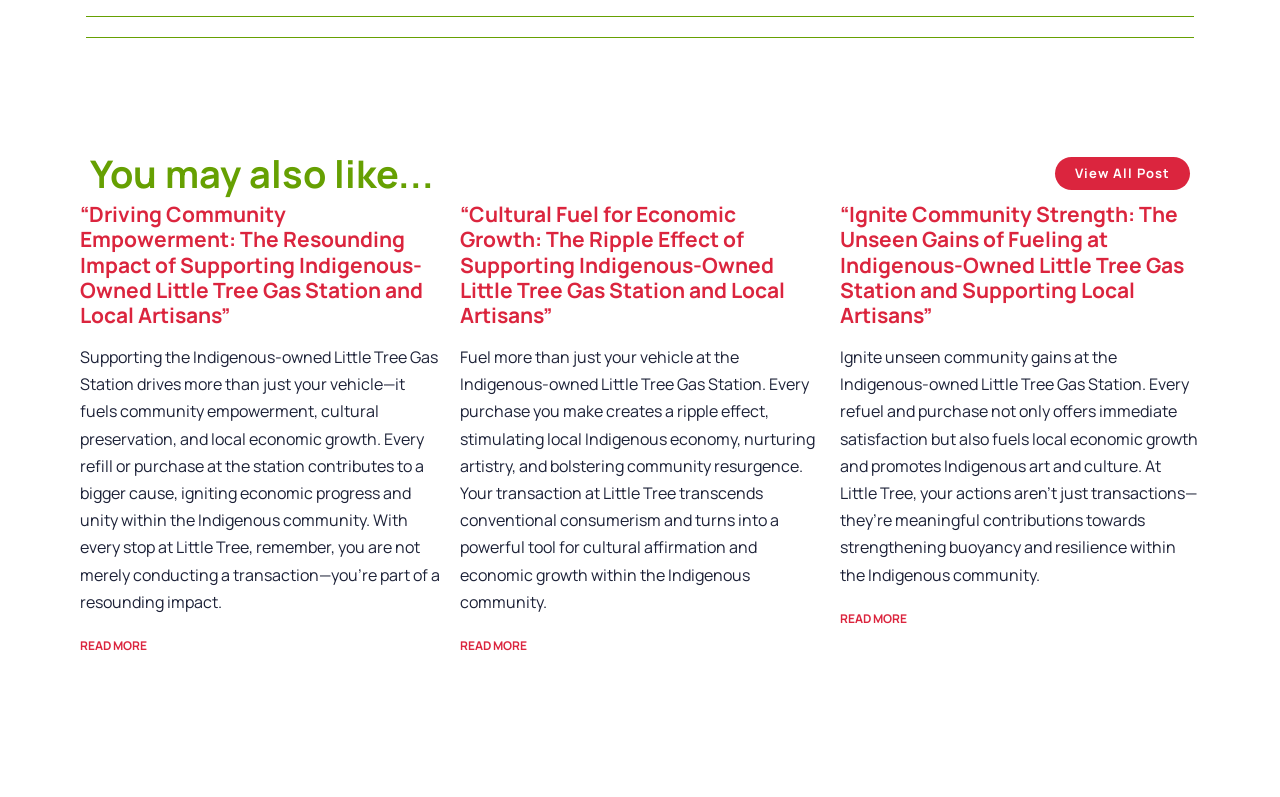Based on the element description: "View All Post", identify the bounding box coordinates for this UI element. The coordinates must be four float numbers between 0 and 1, listed as [left, top, right, bottom].

[0.824, 0.197, 0.93, 0.238]